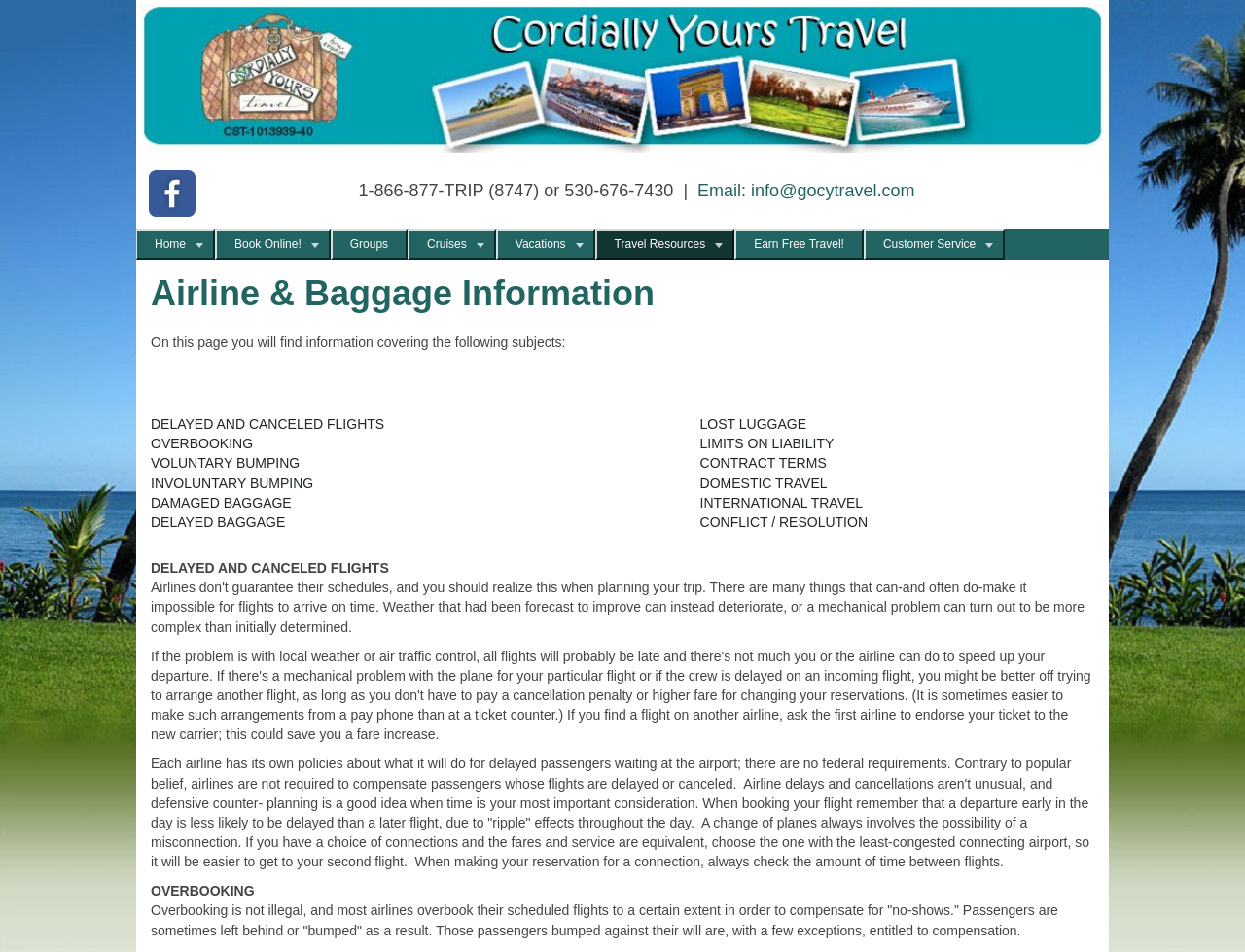Please specify the bounding box coordinates of the clickable region necessary for completing the following instruction: "Go to Home page". The coordinates must consist of four float numbers between 0 and 1, i.e., [left, top, right, bottom].

[0.11, 0.243, 0.163, 0.271]